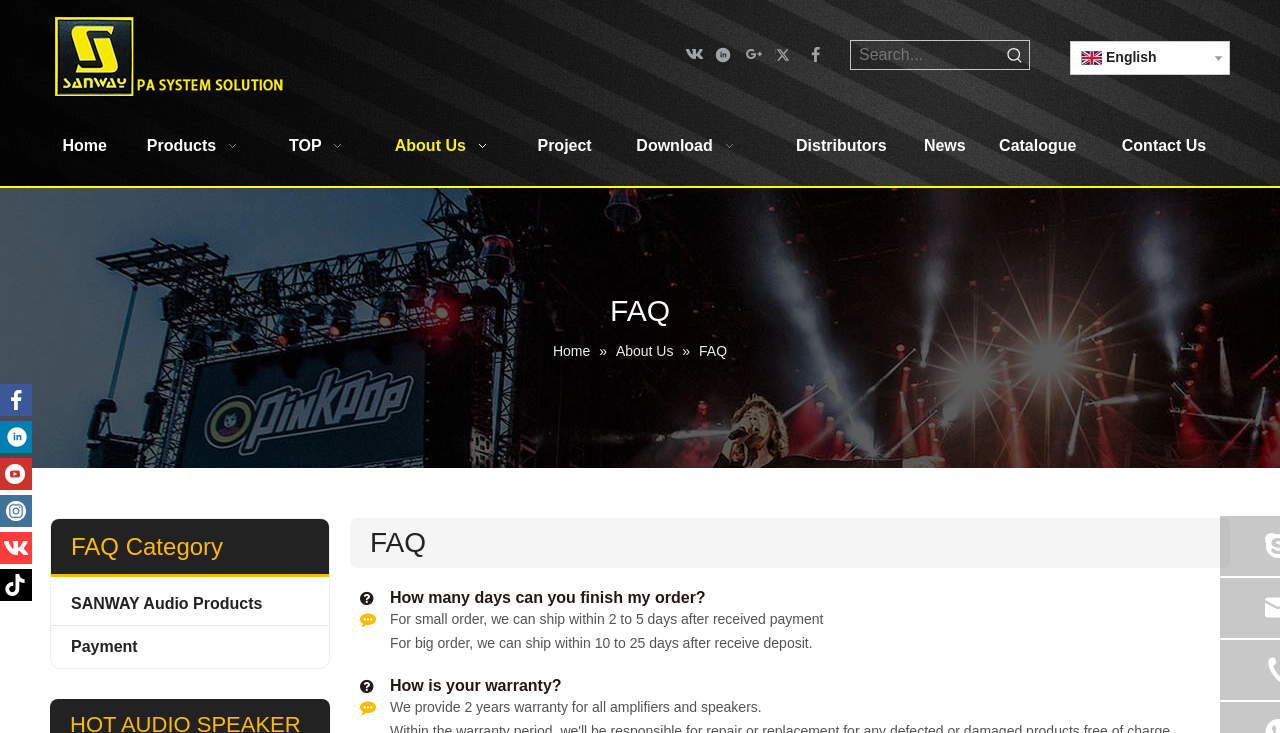What is the minimum number of days to ship a small order?
Give a single word or phrase answer based on the content of the image.

2